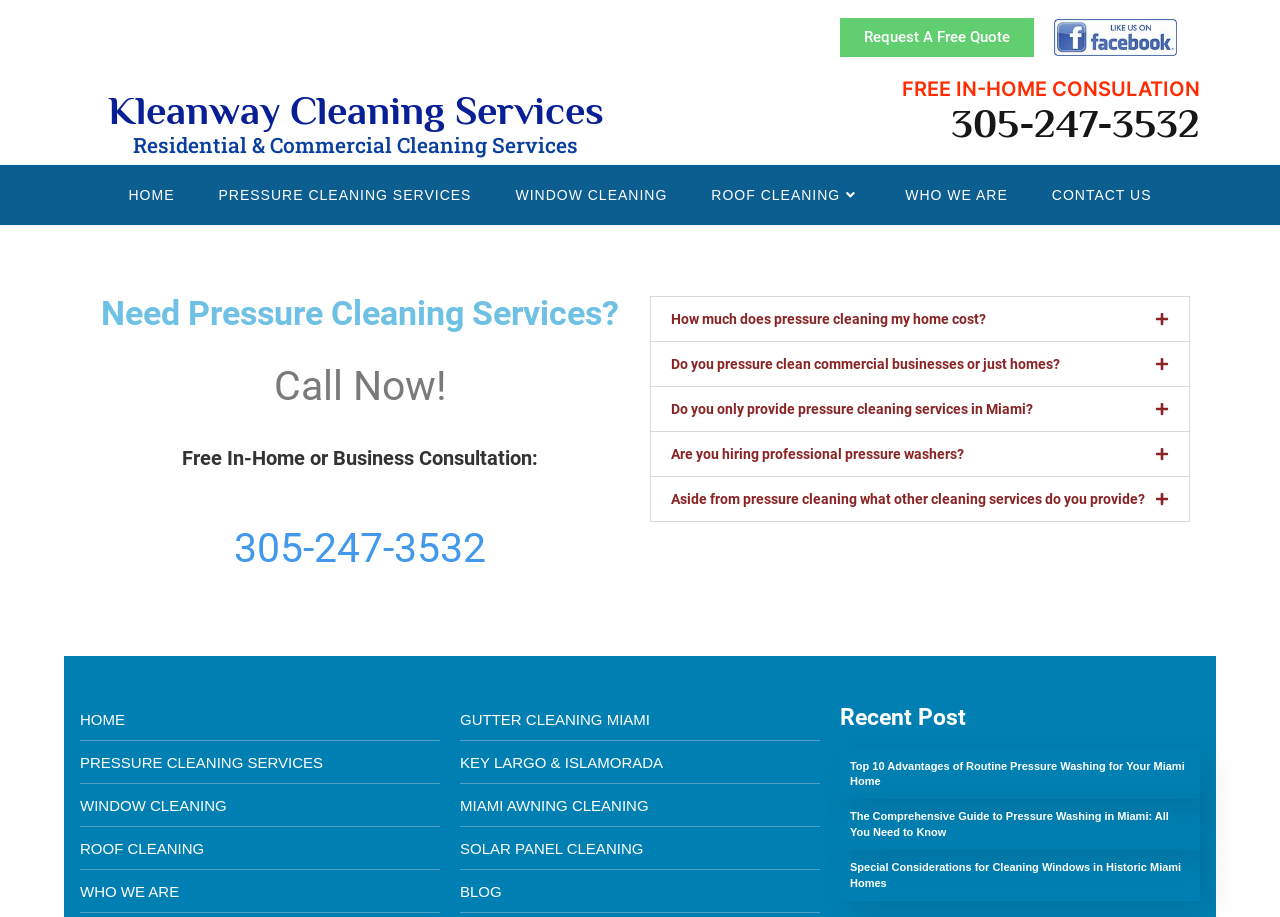What is the purpose of the 'Request A Free Quote' link?
Using the information from the image, give a concise answer in one word or a short phrase.

To request a free quote for pressure cleaning services